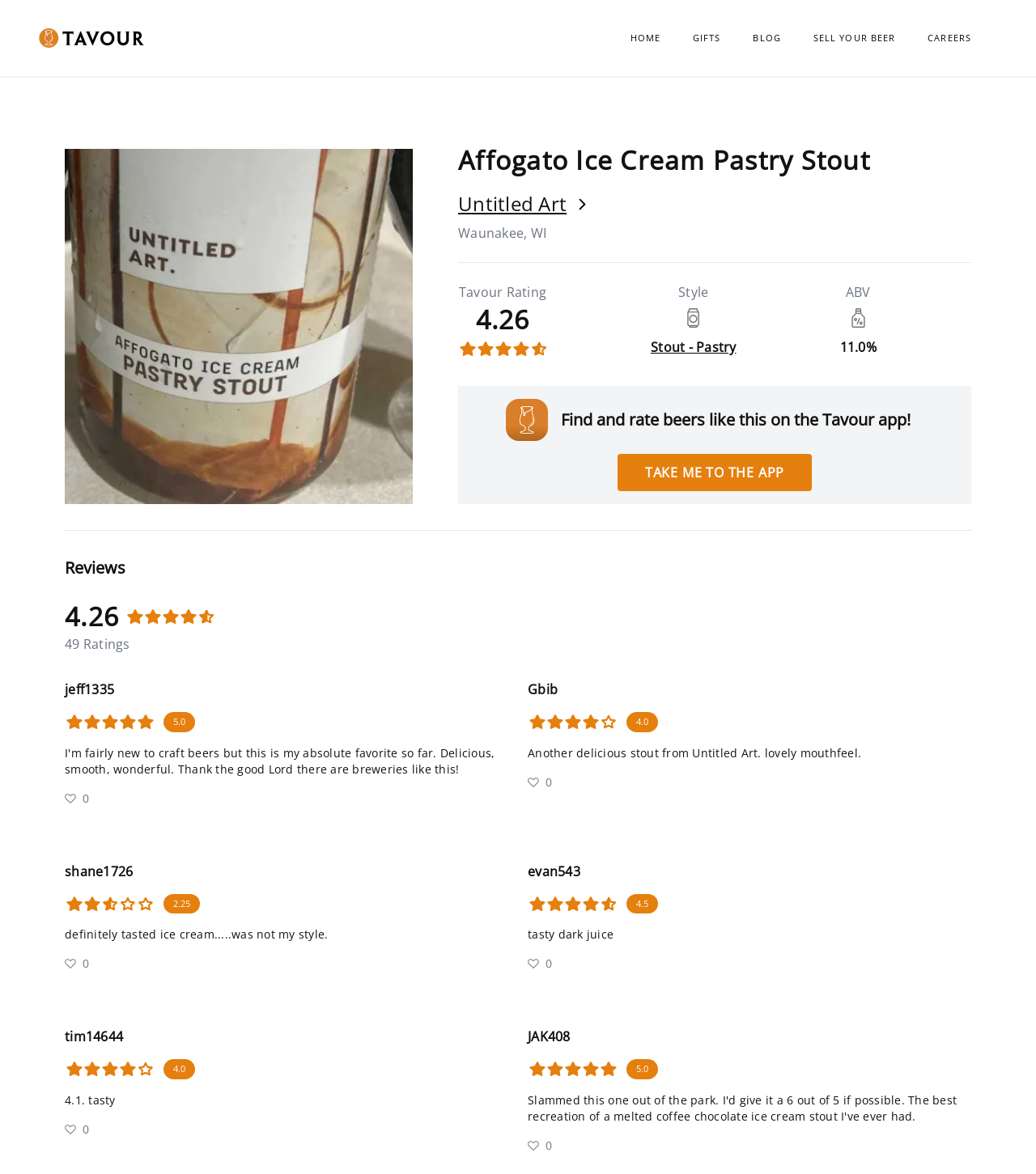Locate the bounding box coordinates of the segment that needs to be clicked to meet this instruction: "View the beer details of Affogato Ice Cream Pastry Stout".

[0.442, 0.127, 0.938, 0.146]